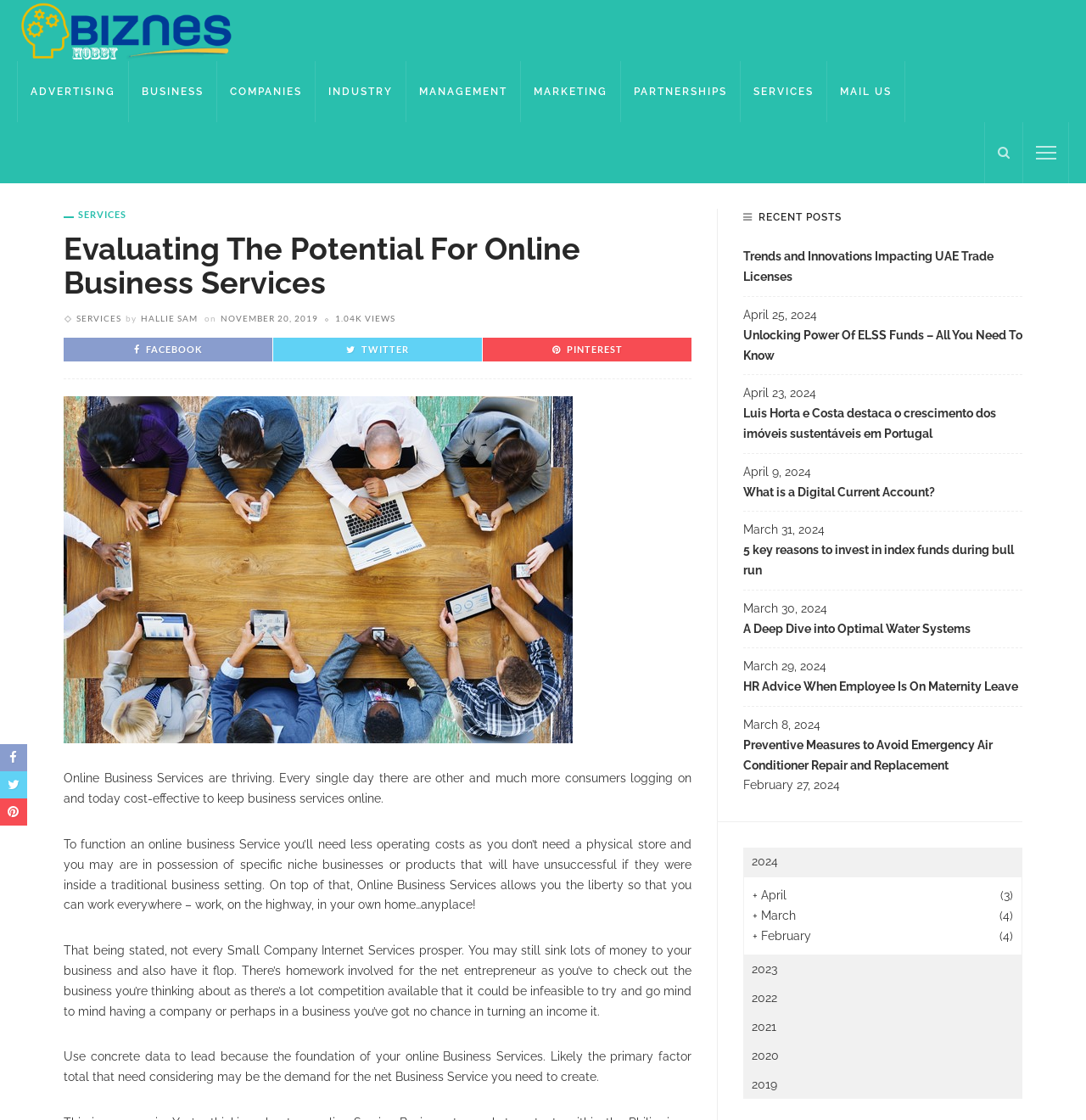Determine the bounding box for the UI element that matches this description: "Mail Us".

[0.762, 0.055, 0.834, 0.109]